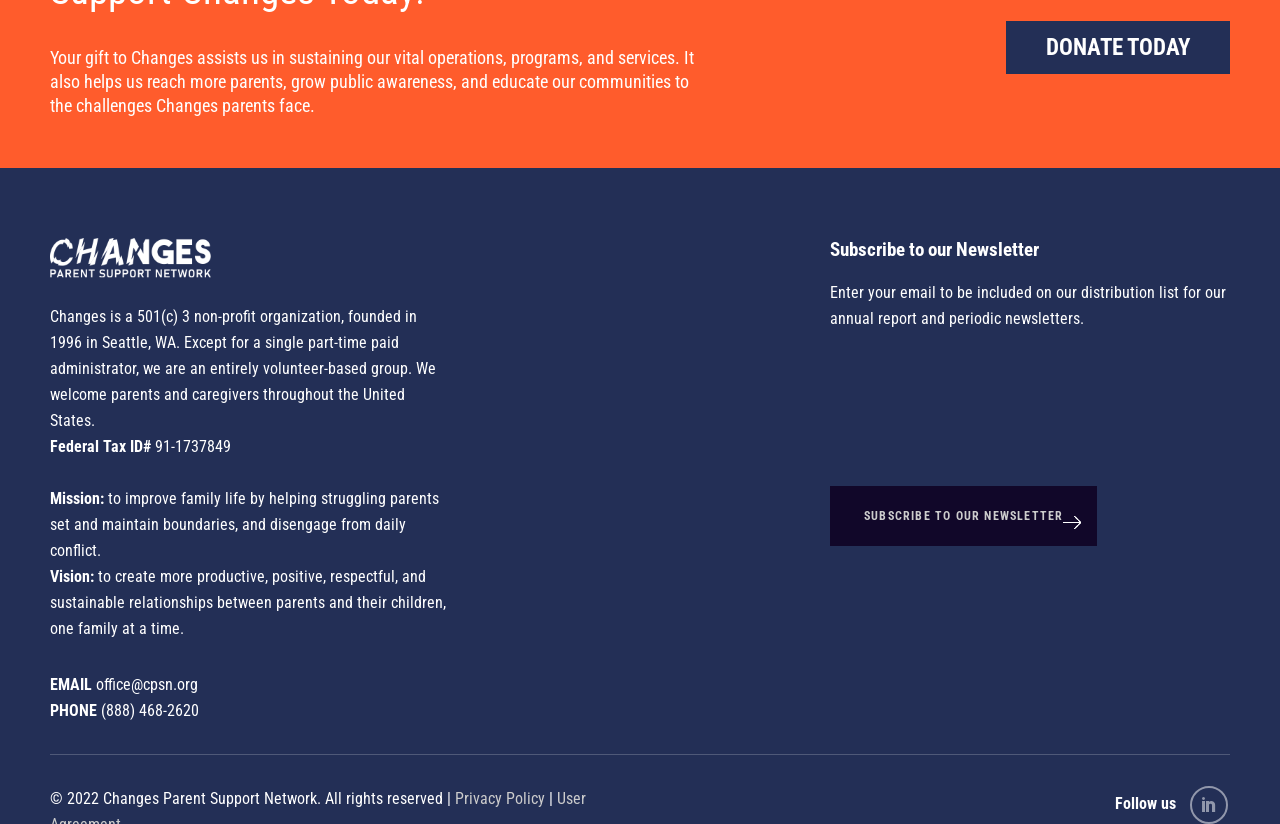Answer this question using a single word or a brief phrase:
What is the mission of Changes?

Improve family life